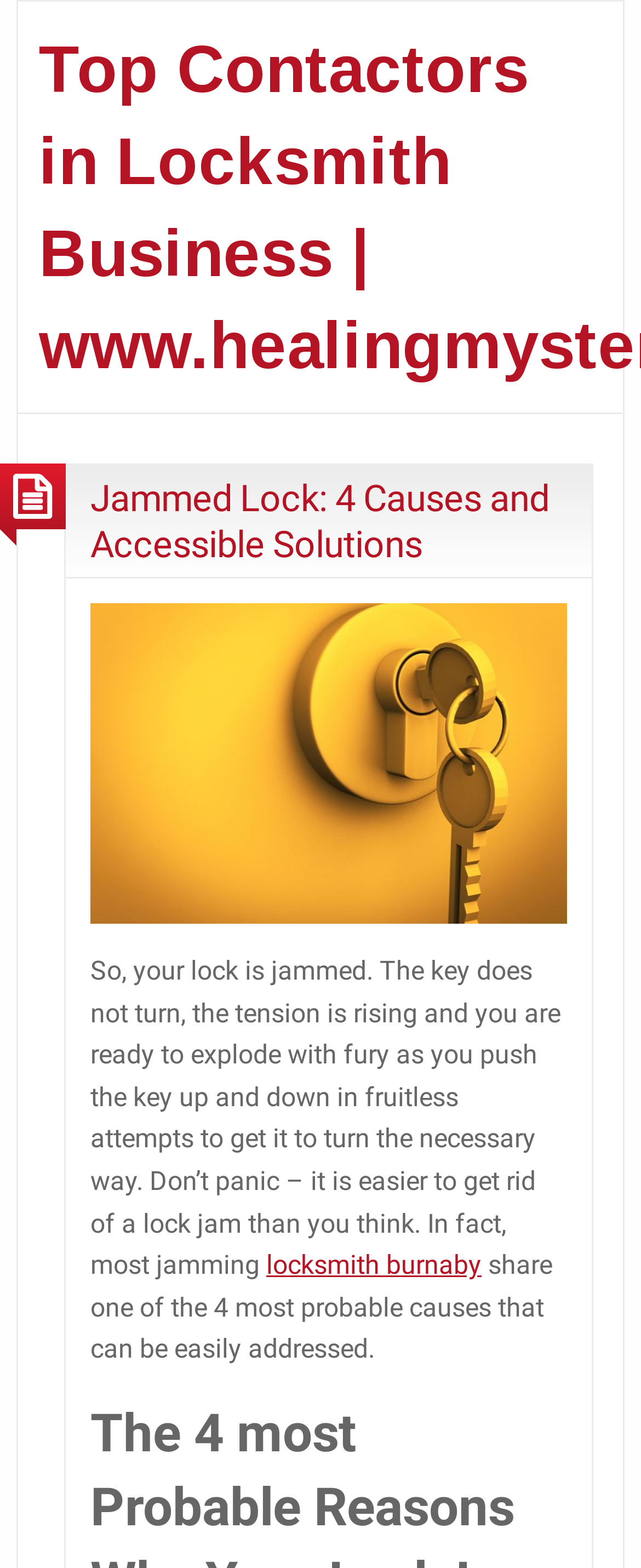What is the probable cause of a jammed lock?
Answer the question using a single word or phrase, according to the image.

4 causes